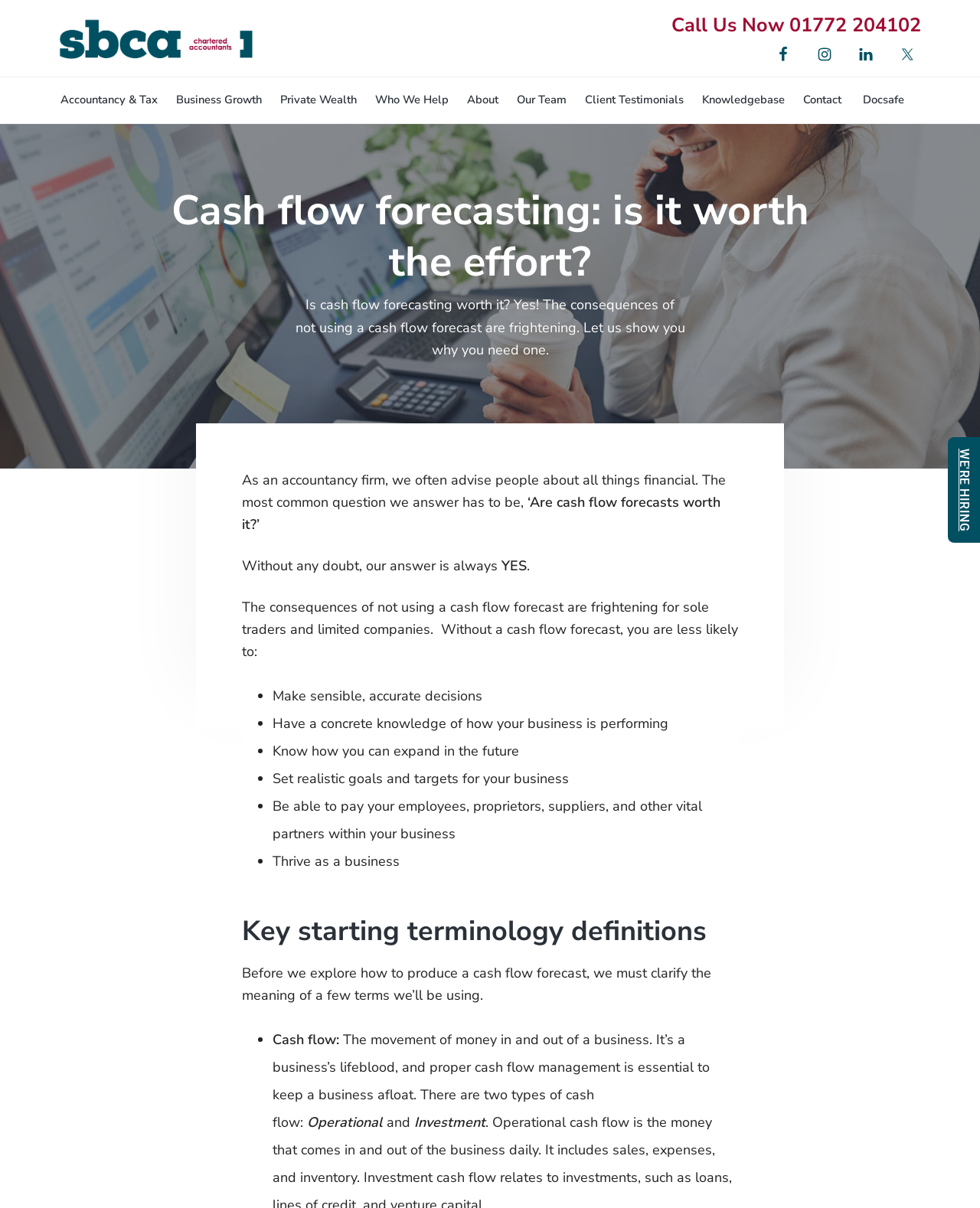Please identify the bounding box coordinates of where to click in order to follow the instruction: "Visit Facebook page".

[0.784, 0.032, 0.815, 0.058]